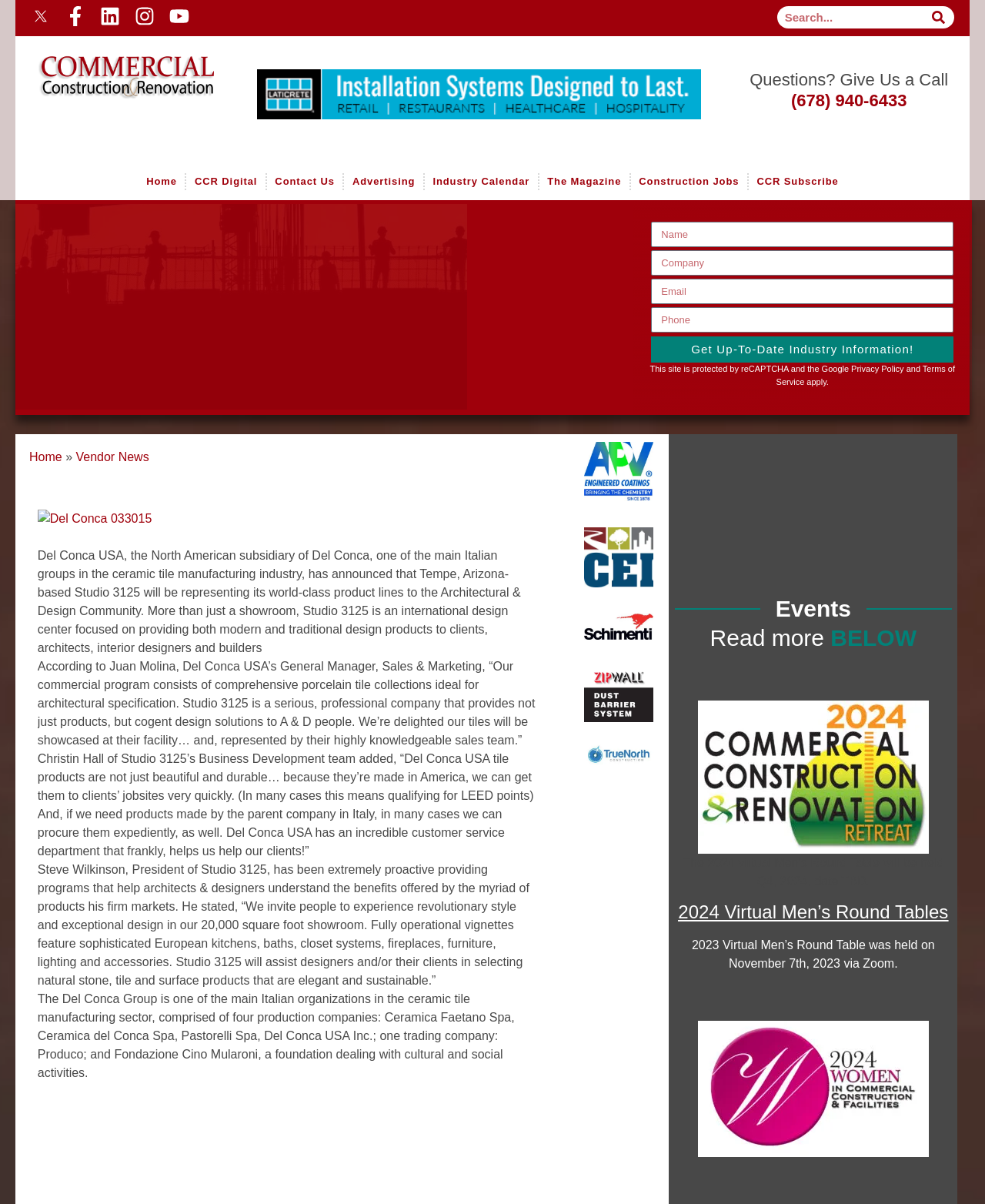Identify the text that serves as the heading for the webpage and generate it.

DEL CONCA USA’S COMMERCIAL PROGRAM